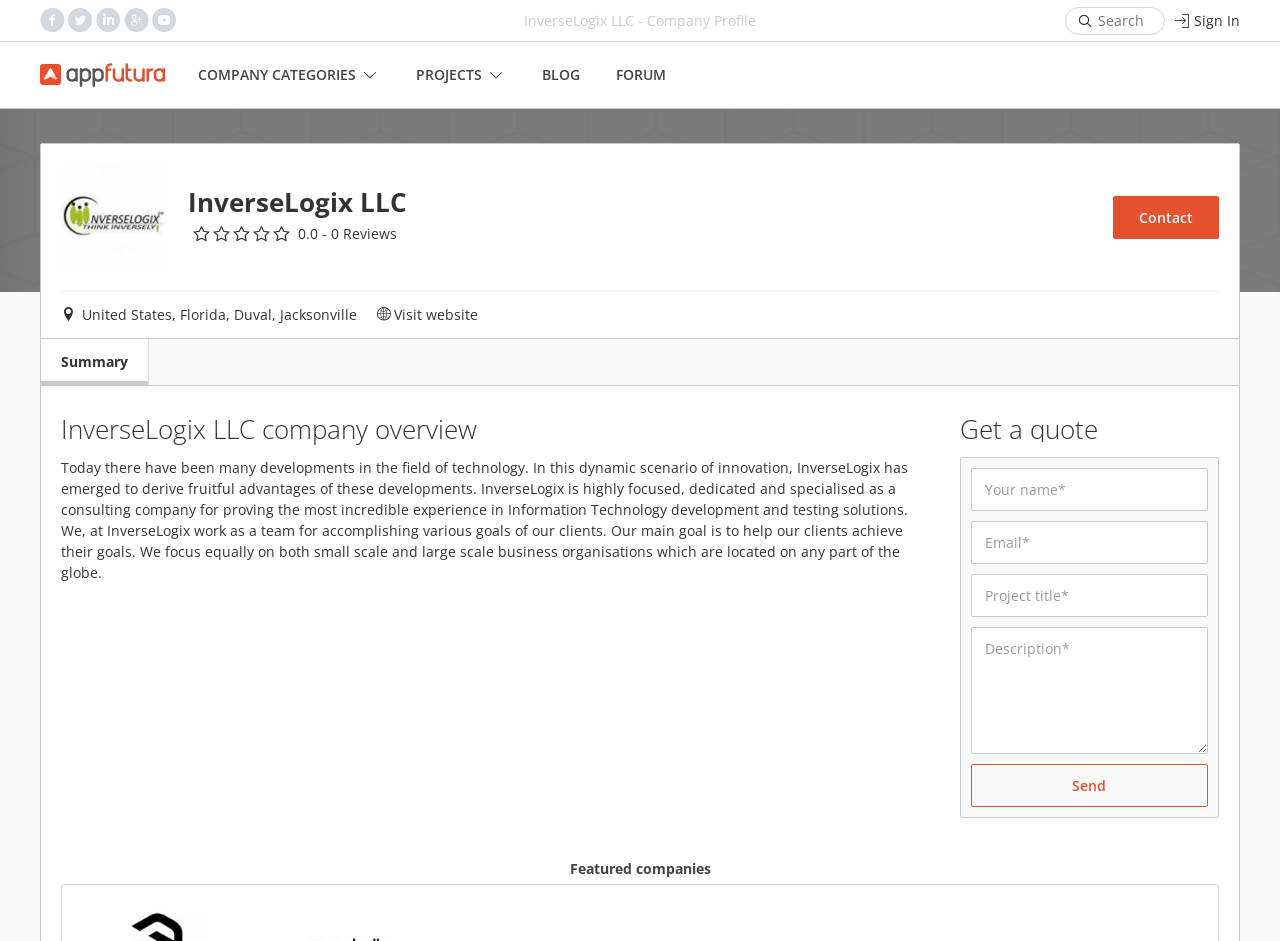Locate the bounding box coordinates of the area where you should click to accomplish the instruction: "Visit the company website".

[0.308, 0.324, 0.373, 0.345]